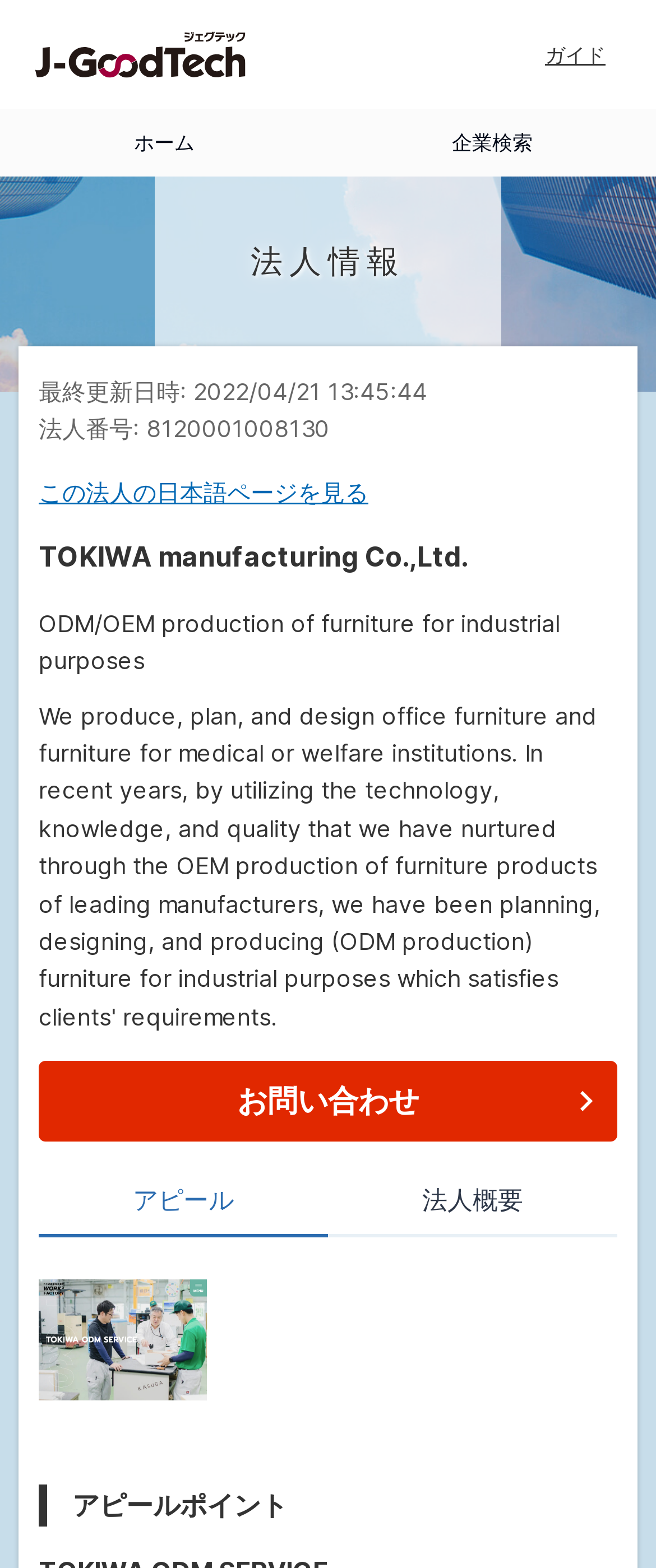What is the last update date and time?
Provide a fully detailed and comprehensive answer to the question.

The last update date and time are displayed on the webpage, specifically in the StaticText element with the text '2022/04/21 13:45:44', which is located below the '最終更新日時' label.